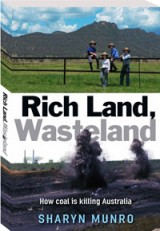What is contrasted on the book cover?
Identify the answer in the screenshot and reply with a single word or phrase.

Lush green farmland and industrial devastation